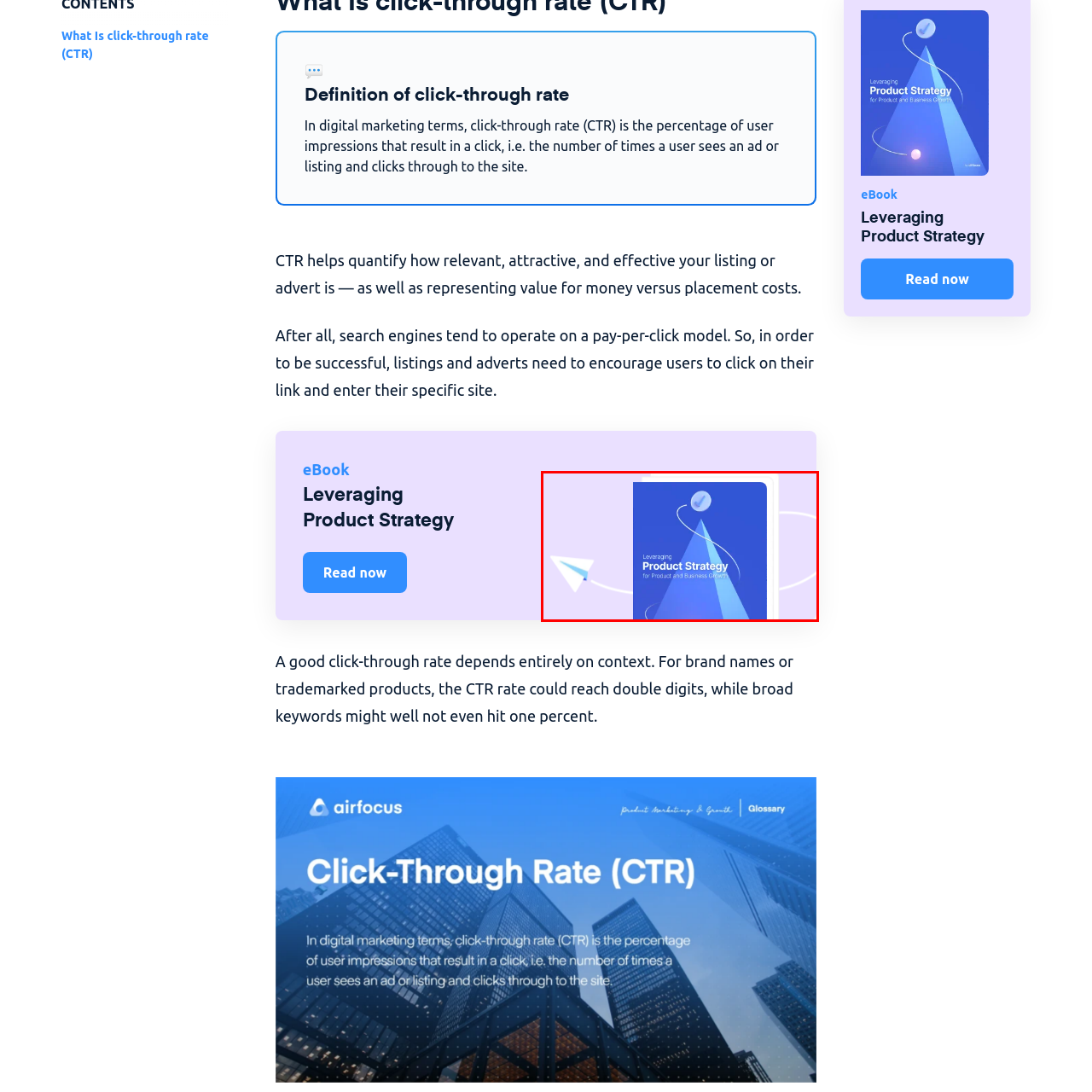Check the image highlighted by the red rectangle and provide a single word or phrase for the question:
How many paper planes are illustrated on the eBook cover?

Two